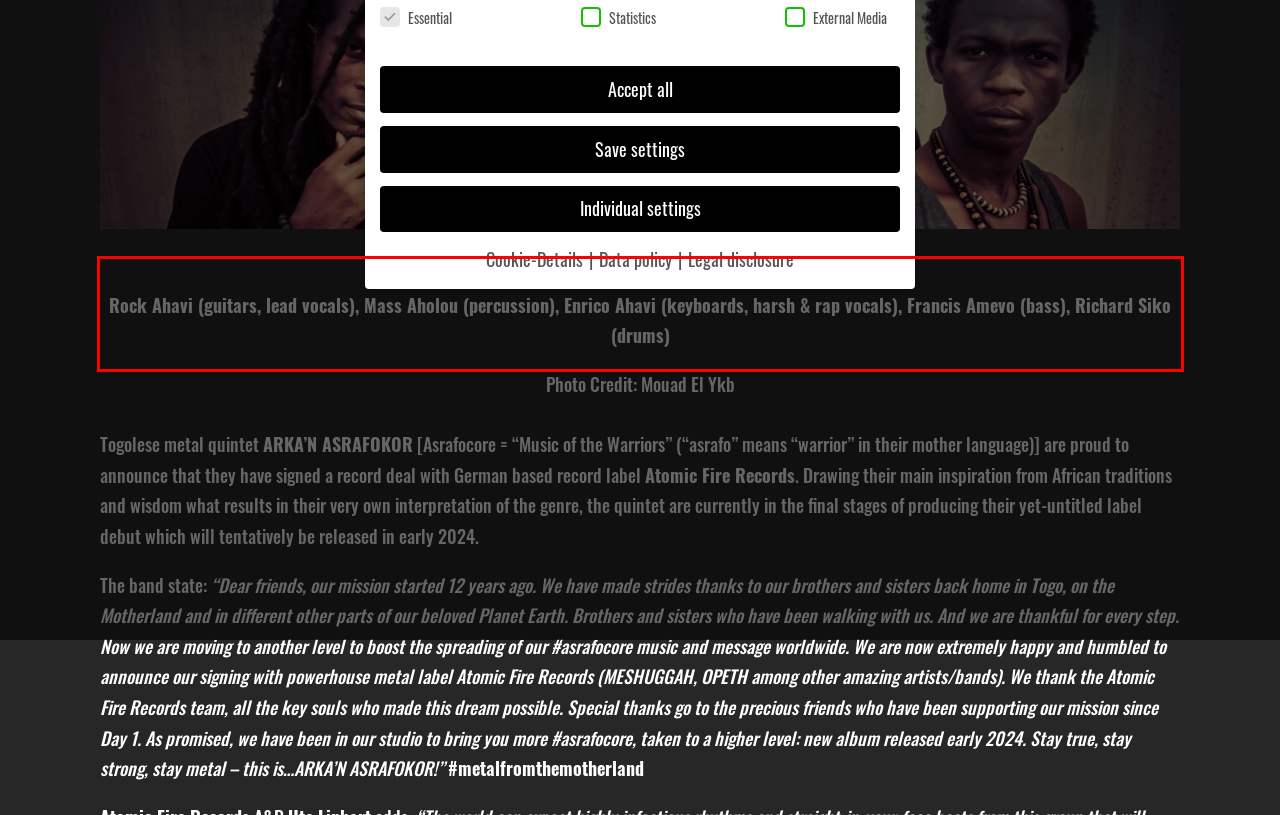Using the provided screenshot of a webpage, recognize and generate the text found within the red rectangle bounding box.

L-R: Rock Ahavi (guitars, lead vocals), Mass Aholou (percussion), Enrico Ahavi (keyboards, harsh & rap vocals), Francis Amevo (bass), Richard Siko (drums)